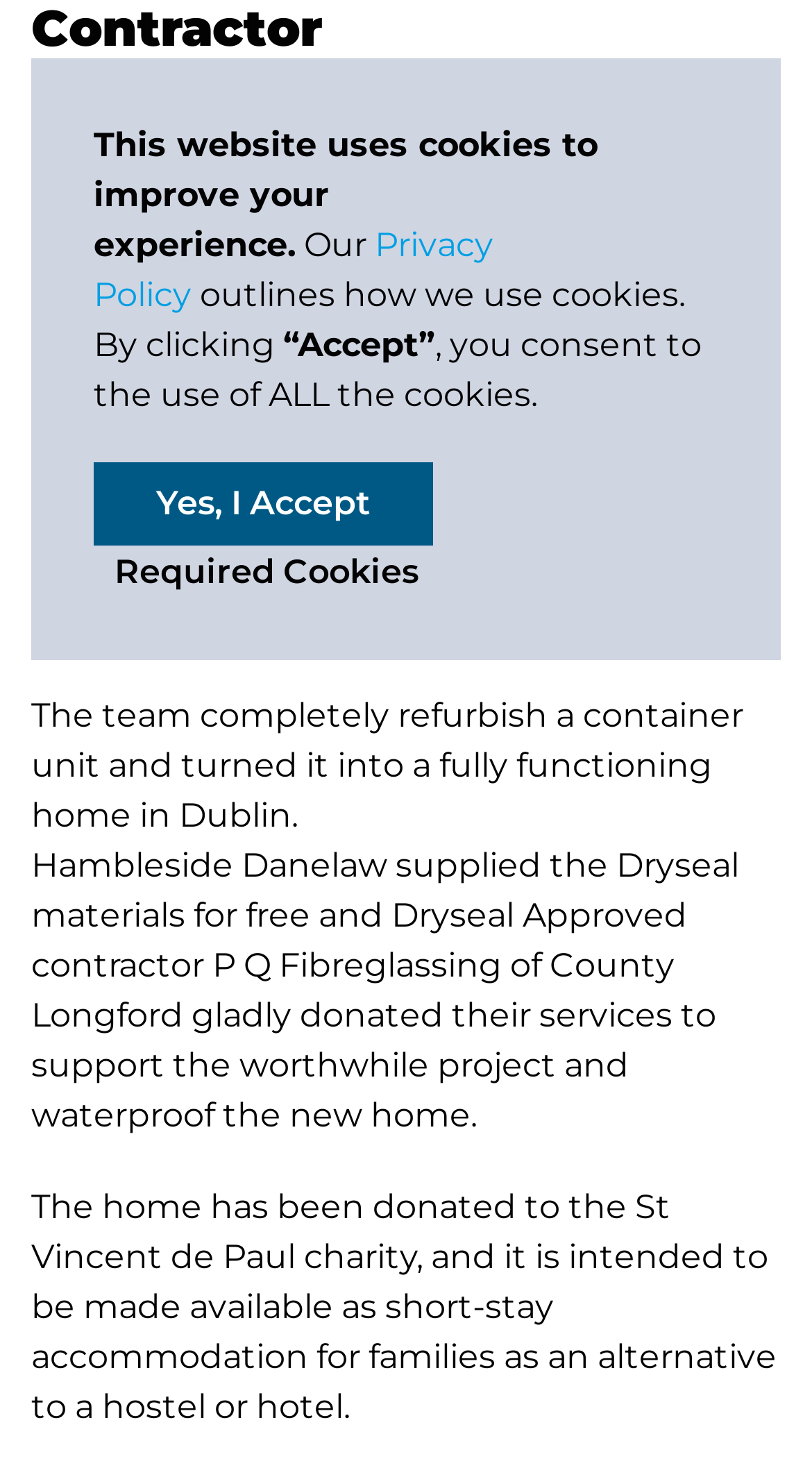Locate the UI element described by Privacy Policy and provide its bounding box coordinates. Use the format (top-left x, top-left y, bottom-right x, bottom-right y) with all values as floating point numbers between 0 and 1.

[0.115, 0.153, 0.608, 0.214]